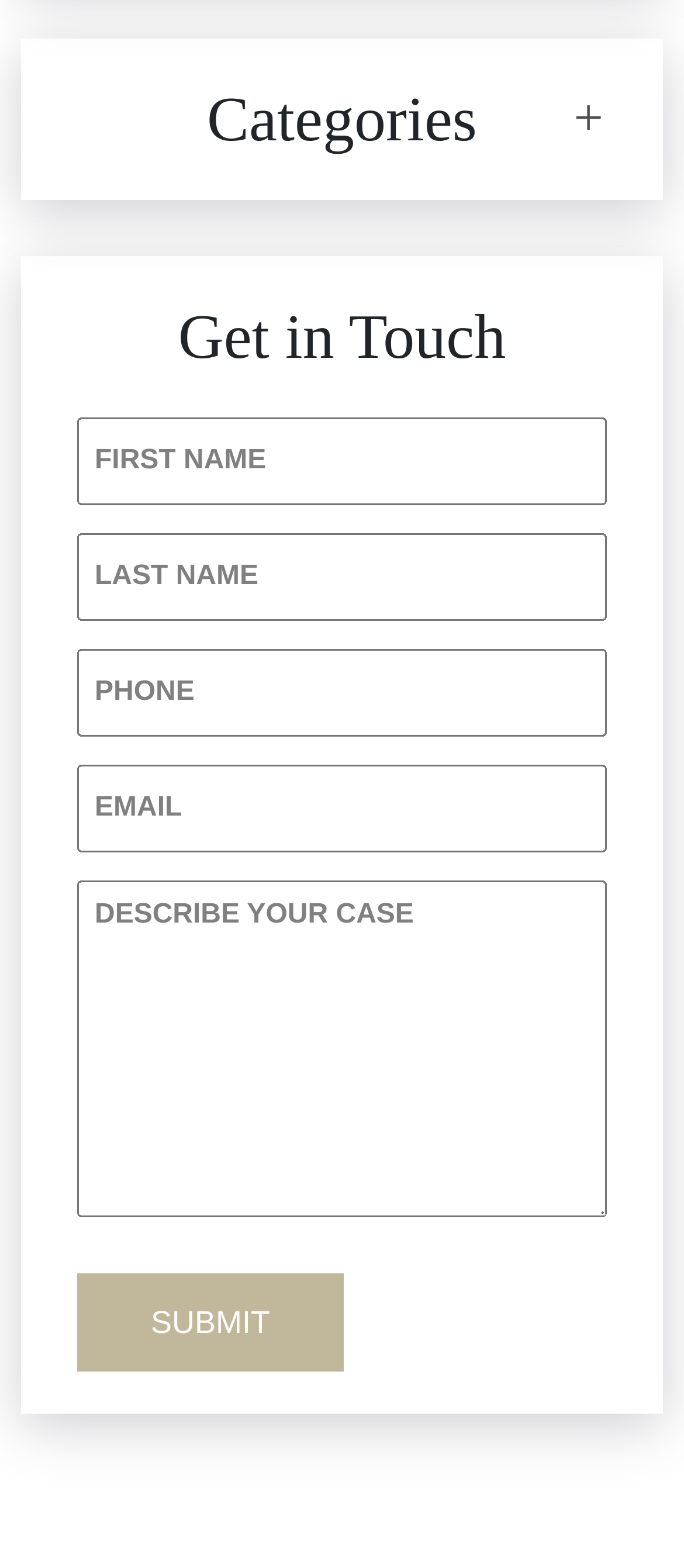Determine the bounding box coordinates for the area you should click to complete the following instruction: "Enter first name".

[0.113, 0.265, 0.887, 0.321]